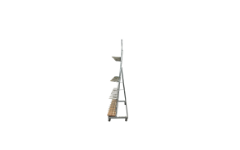Use the details in the image to answer the question thoroughly: 
What is the tone of the shelving unit's finish?

According to the caption, the shelving unit is finished in a neutral tone, which allows it to blend seamlessly with various decor styles, making it suitable for both residential and commercial spaces.